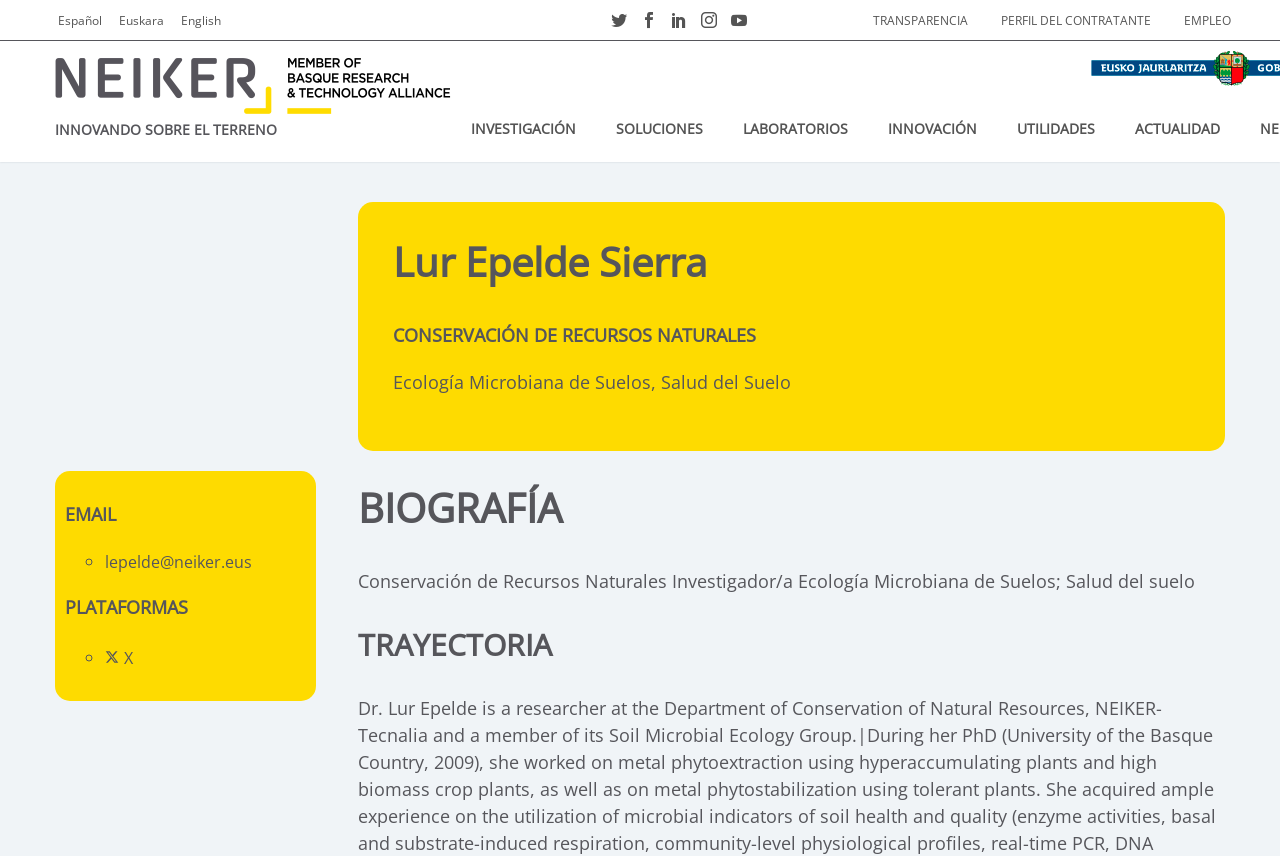Pinpoint the bounding box coordinates for the area that should be clicked to perform the following instruction: "Go to the biography section".

[0.28, 0.561, 0.957, 0.624]